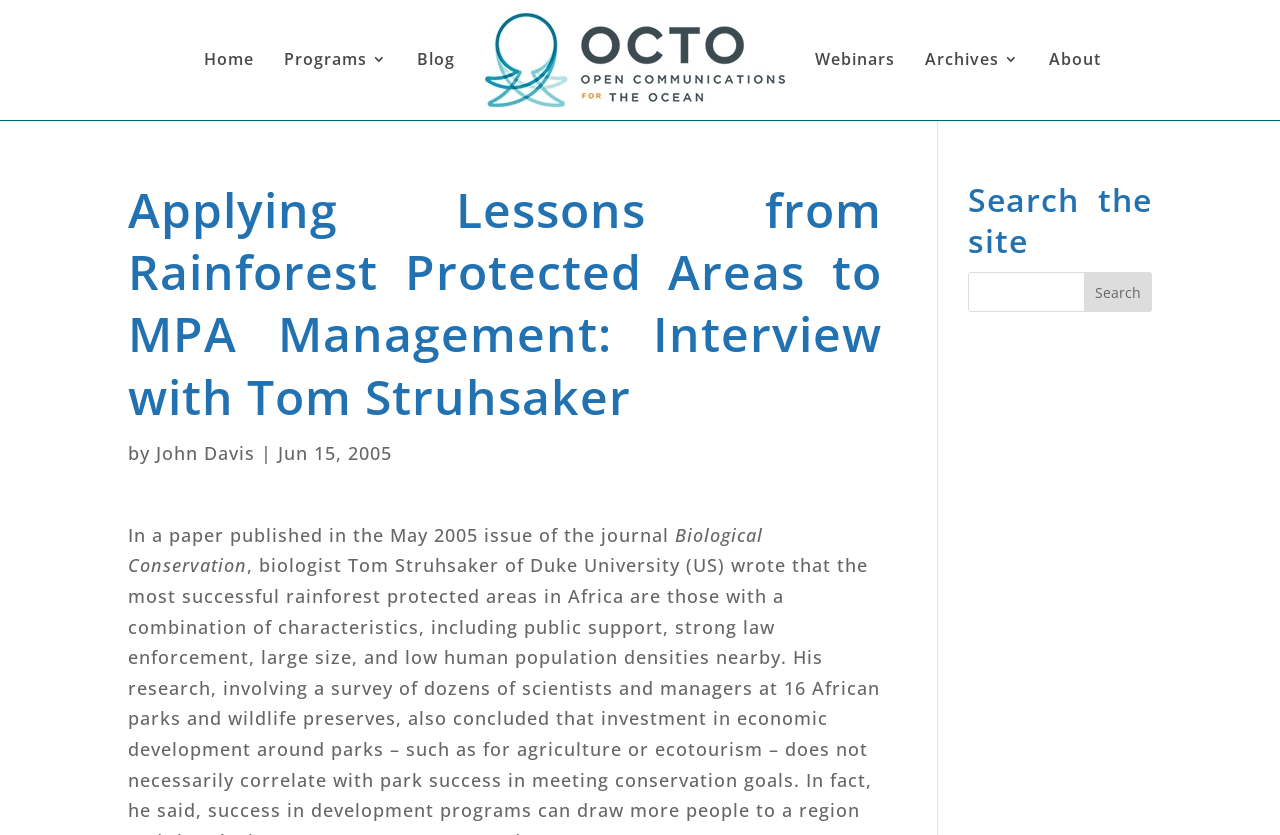Determine the coordinates of the bounding box that should be clicked to complete the instruction: "go to home page". The coordinates should be represented by four float numbers between 0 and 1: [left, top, right, bottom].

[0.16, 0.015, 0.199, 0.128]